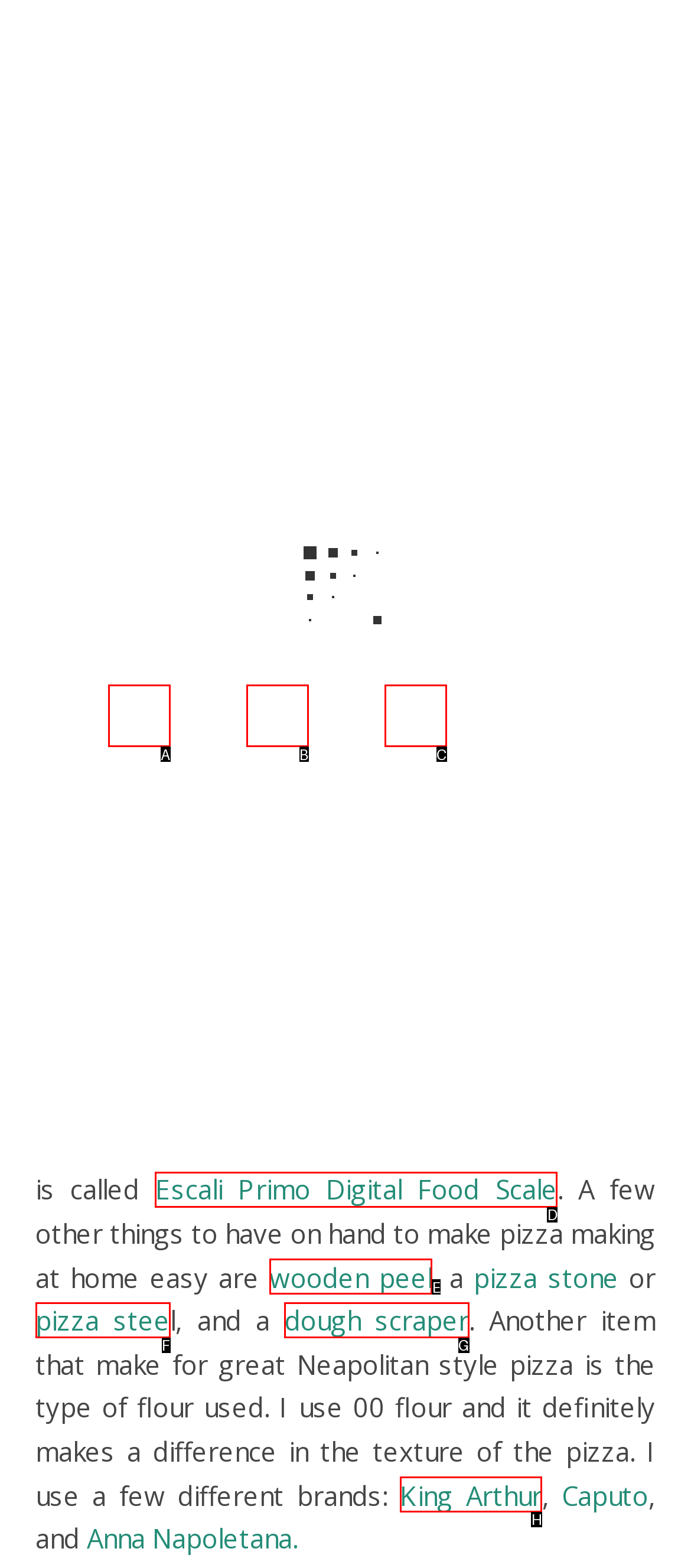Identify the UI element that corresponds to this description: Escali Primo Digital Food Scale
Respond with the letter of the correct option.

D